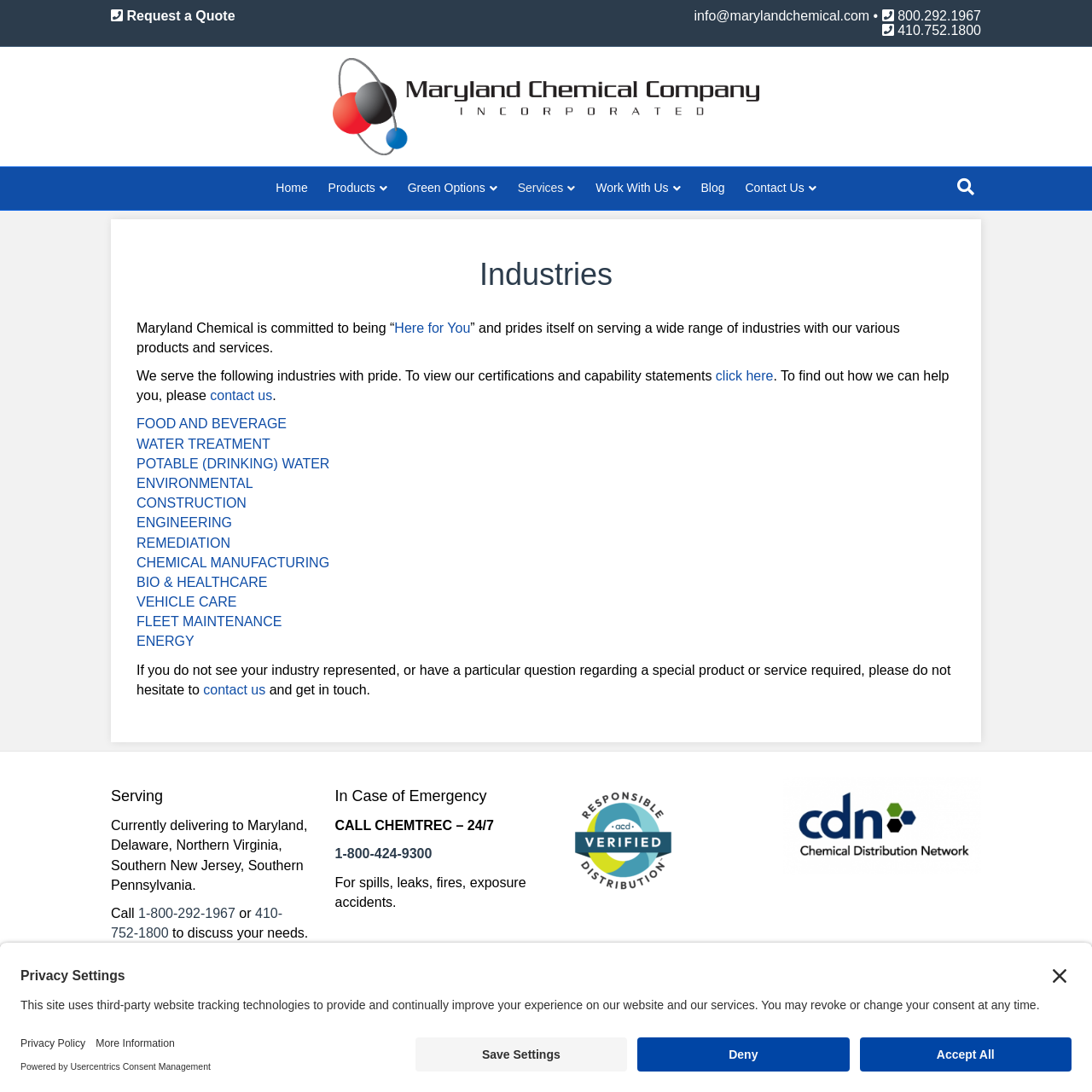What is the address of the company?
Carefully analyze the image and provide a detailed answer to the question.

The address of the company is obtained from the static text '3310 CHILDS STREET BALTIMORE, MD 21226 · TOLL FREE:' with bounding box coordinates [0.213, 0.926, 0.479, 0.936]